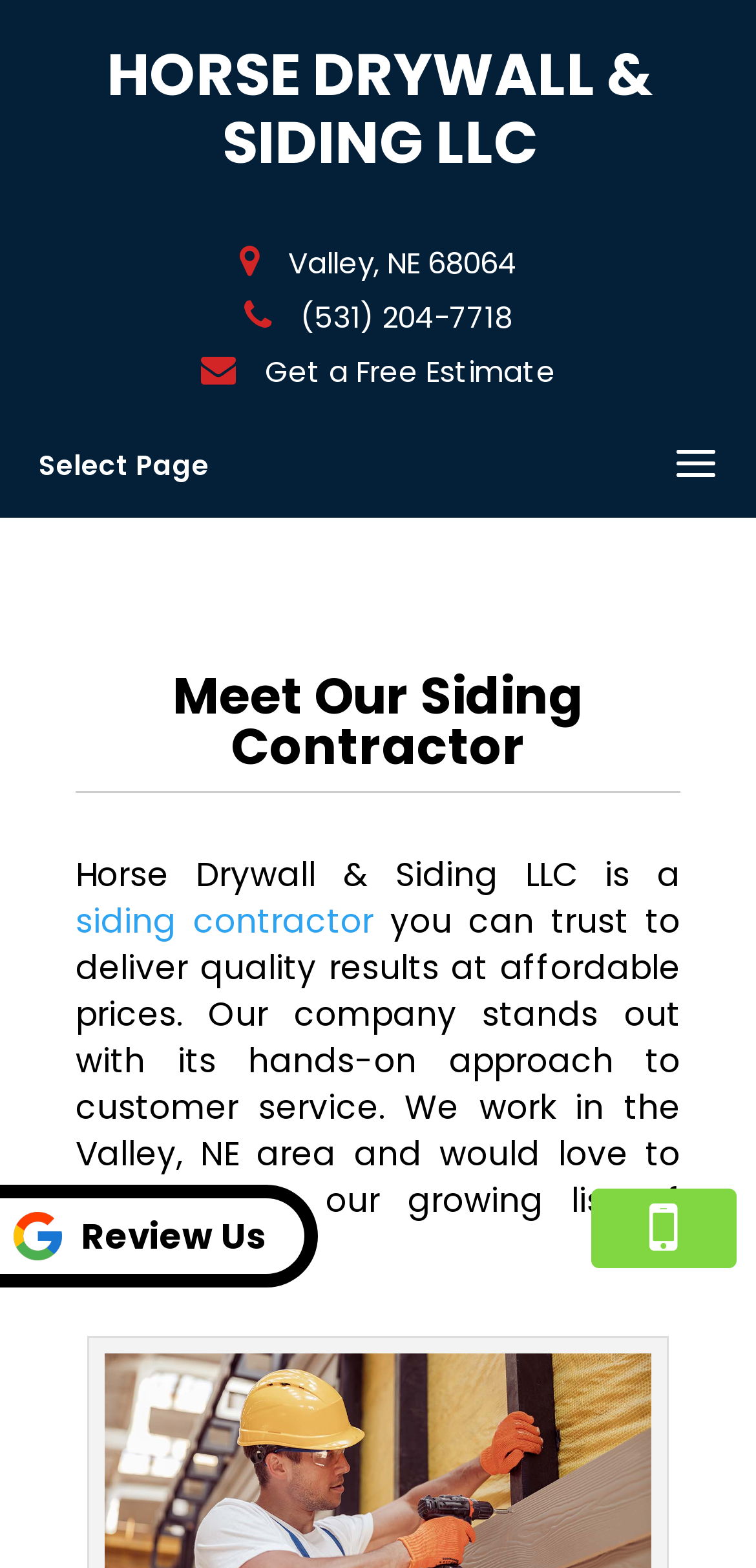What is the phone number of Horse Drywall & Siding LLC?
Provide a well-explained and detailed answer to the question.

I found the phone number by looking at the link element with the text '(531) 204-7718' which is located at the top of the webpage, below the company name.